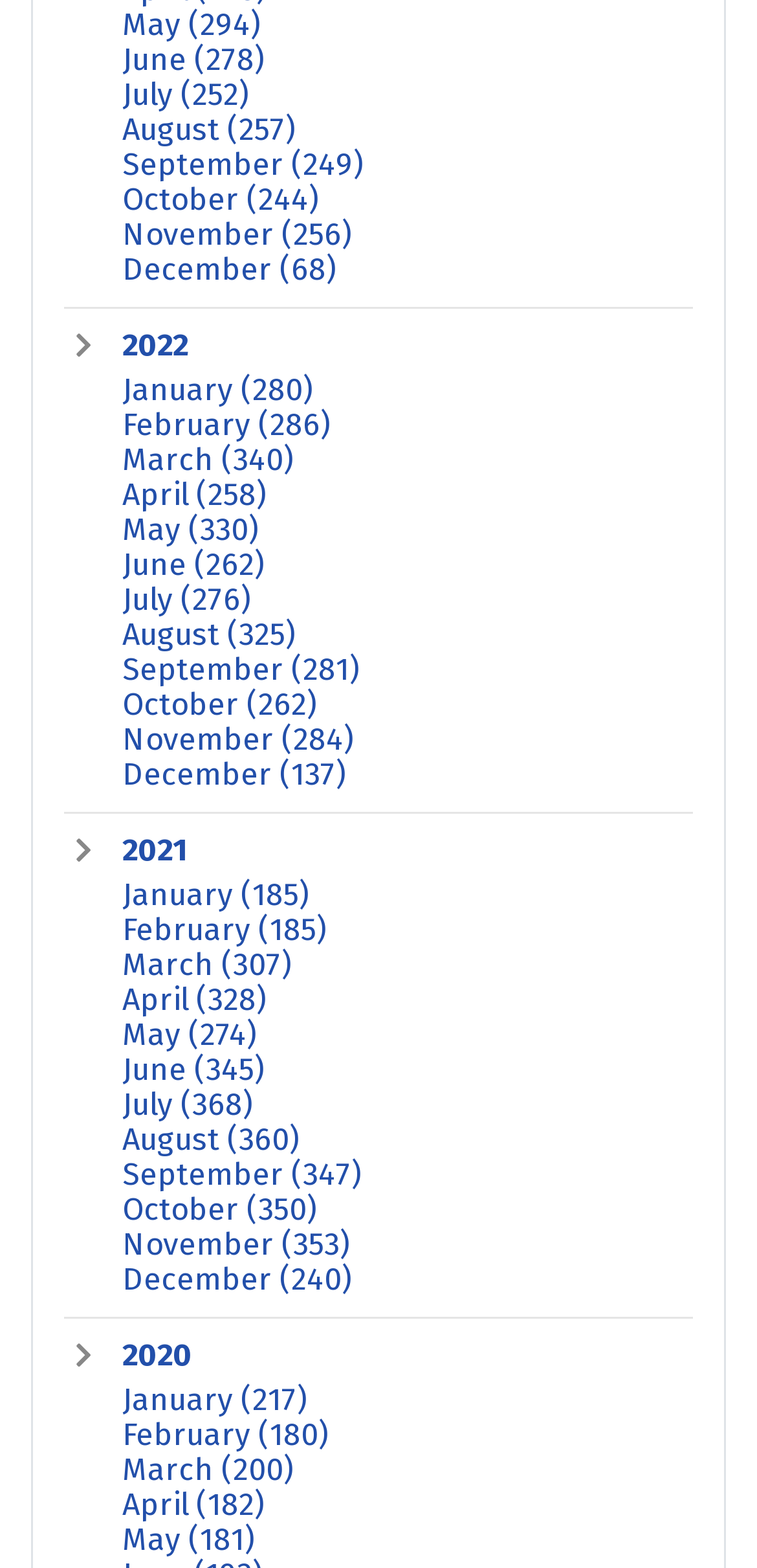Locate the bounding box coordinates of the clickable area needed to fulfill the instruction: "View May 2022".

[0.162, 0.005, 0.344, 0.027]